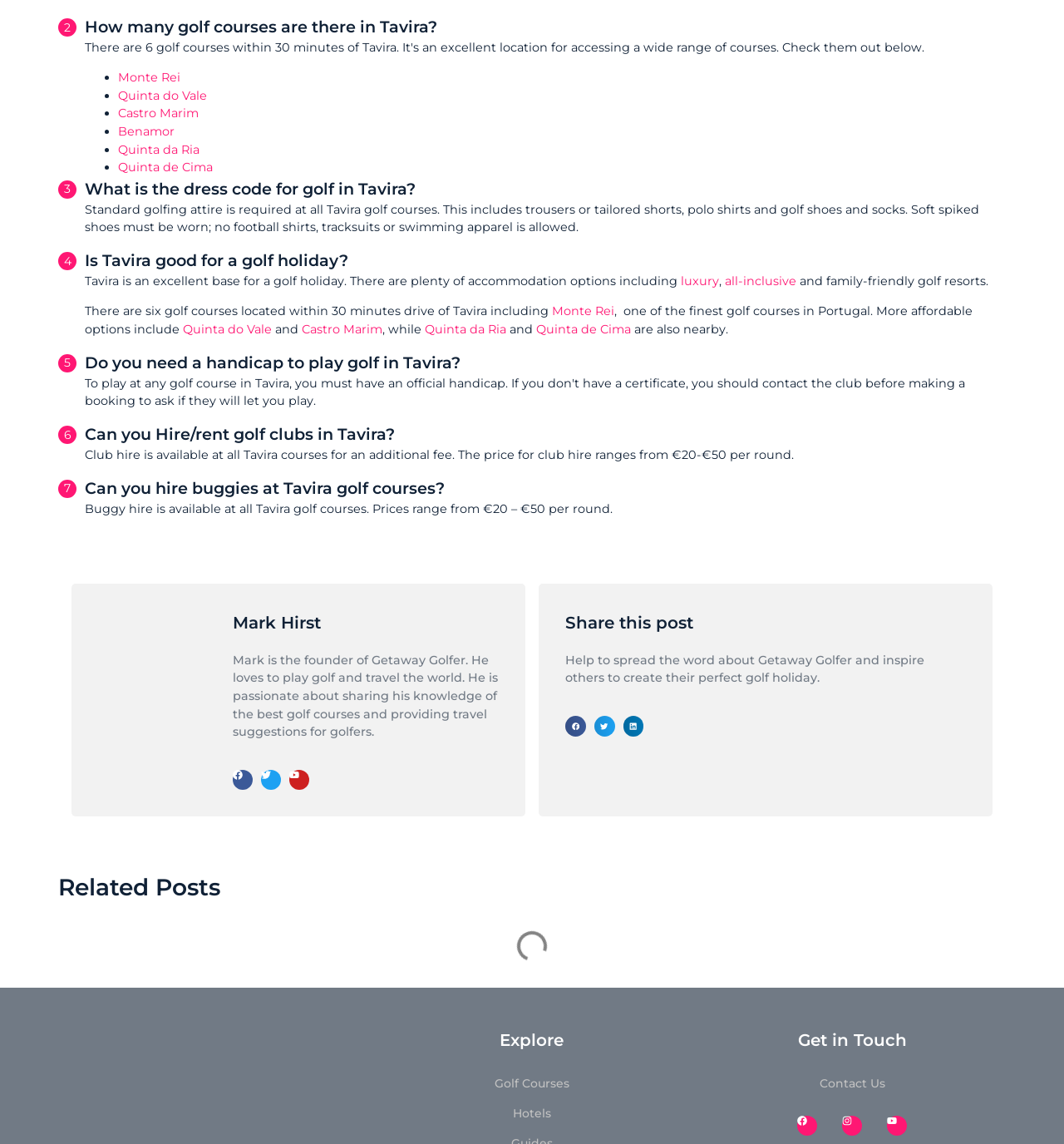Pinpoint the bounding box coordinates of the clickable element needed to complete the instruction: "Share this post on Facebook". The coordinates should be provided as four float numbers between 0 and 1: [left, top, right, bottom].

[0.531, 0.626, 0.551, 0.644]